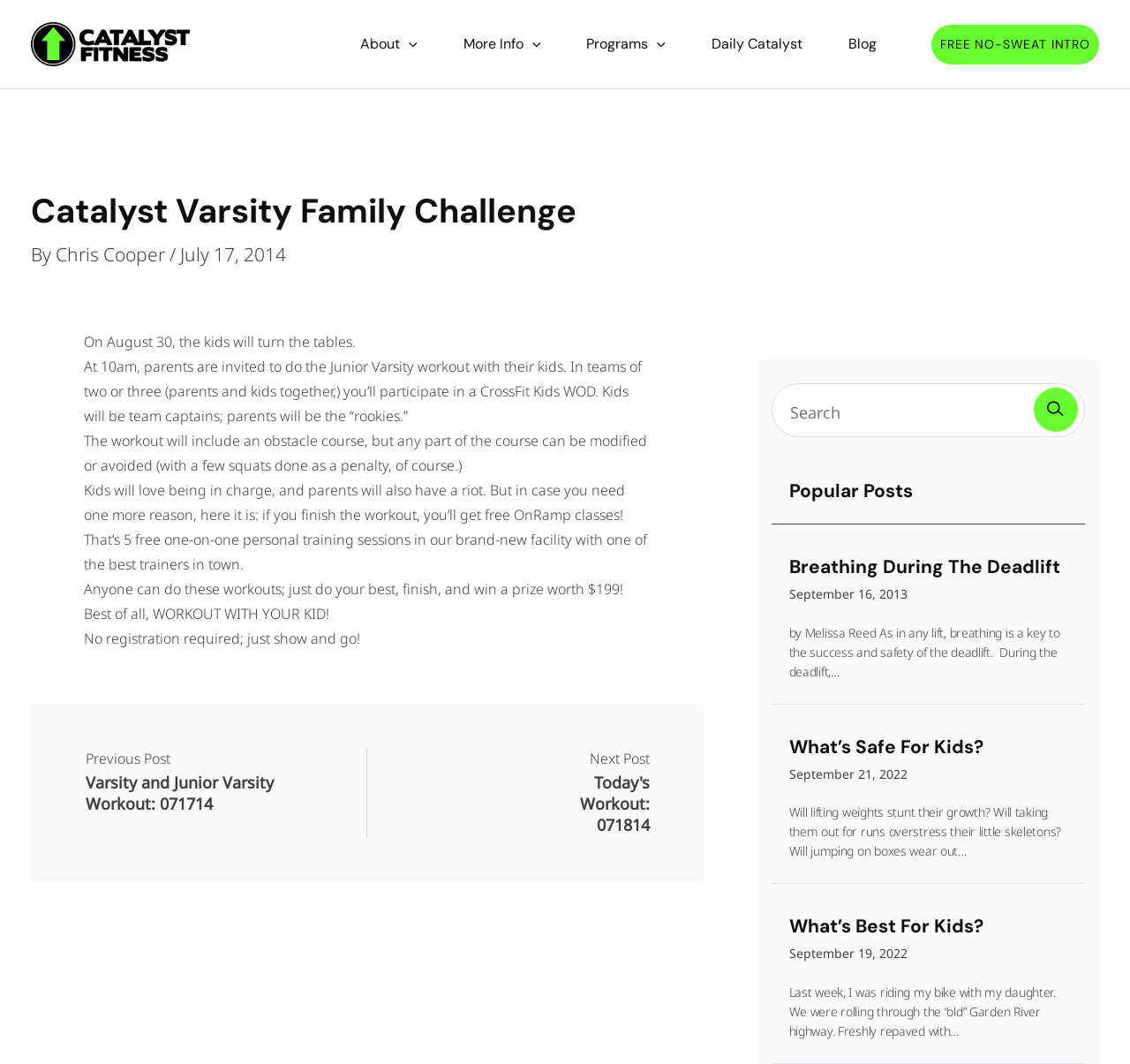Specify the bounding box coordinates of the area to click in order to follow the given instruction: "Search for something."

[0.682, 0.36, 0.96, 0.411]